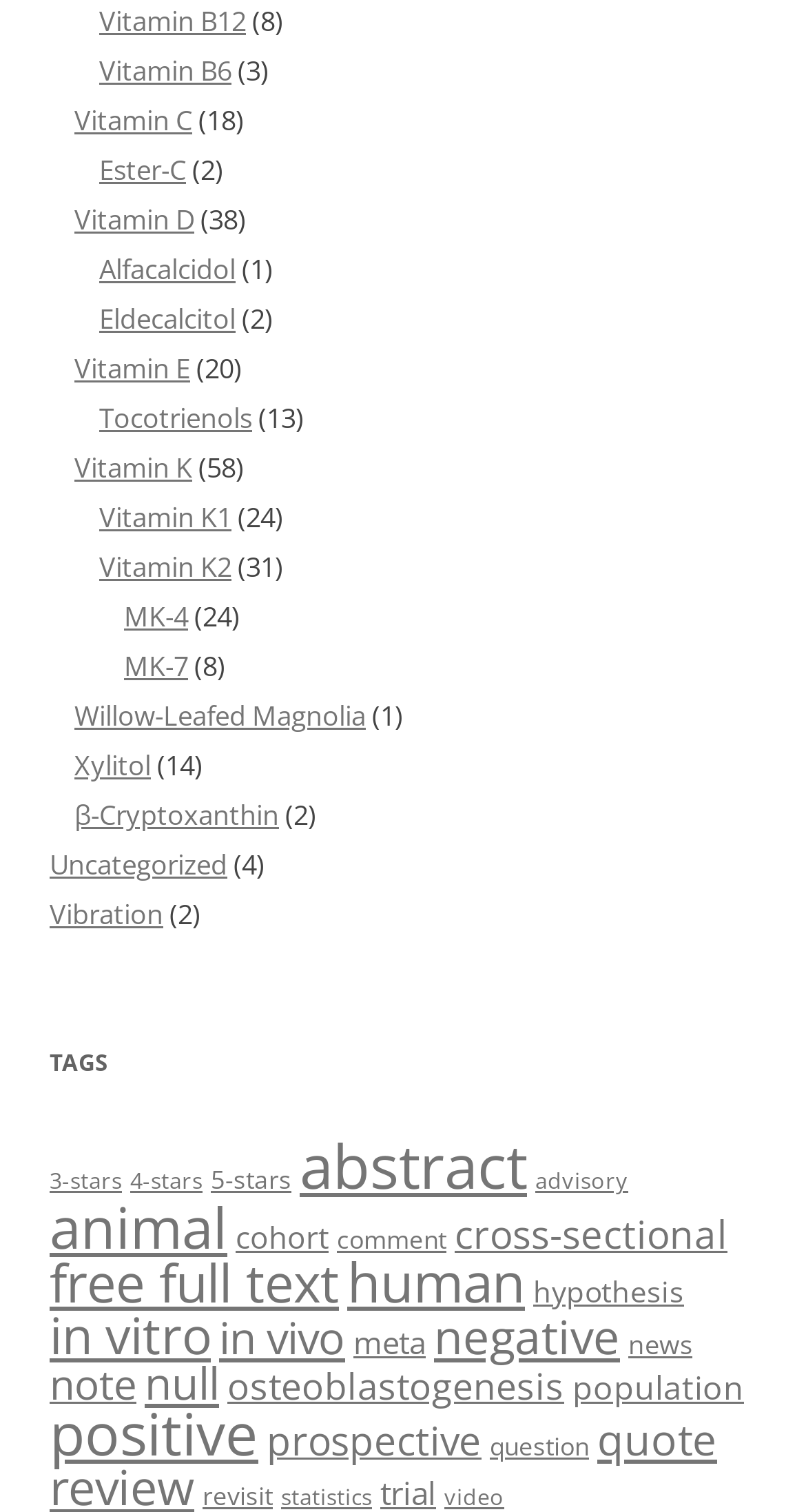Find the bounding box coordinates of the clickable region needed to perform the following instruction: "Click on Vitamin B12". The coordinates should be provided as four float numbers between 0 and 1, i.e., [left, top, right, bottom].

[0.123, 0.002, 0.305, 0.027]